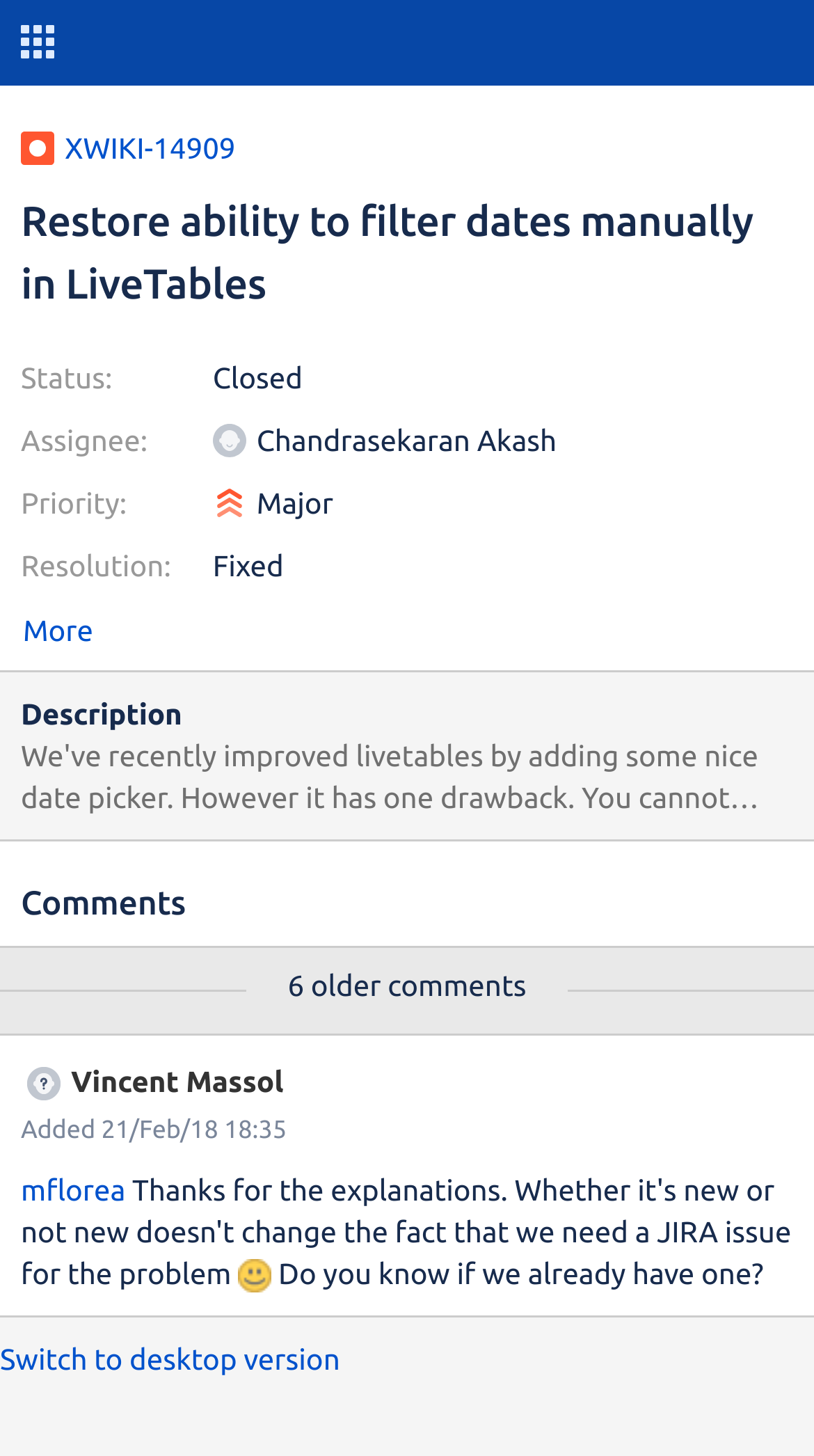Provide the bounding box coordinates of the UI element that matches the description: "Switch to desktop version".

[0.0, 0.921, 0.418, 0.944]